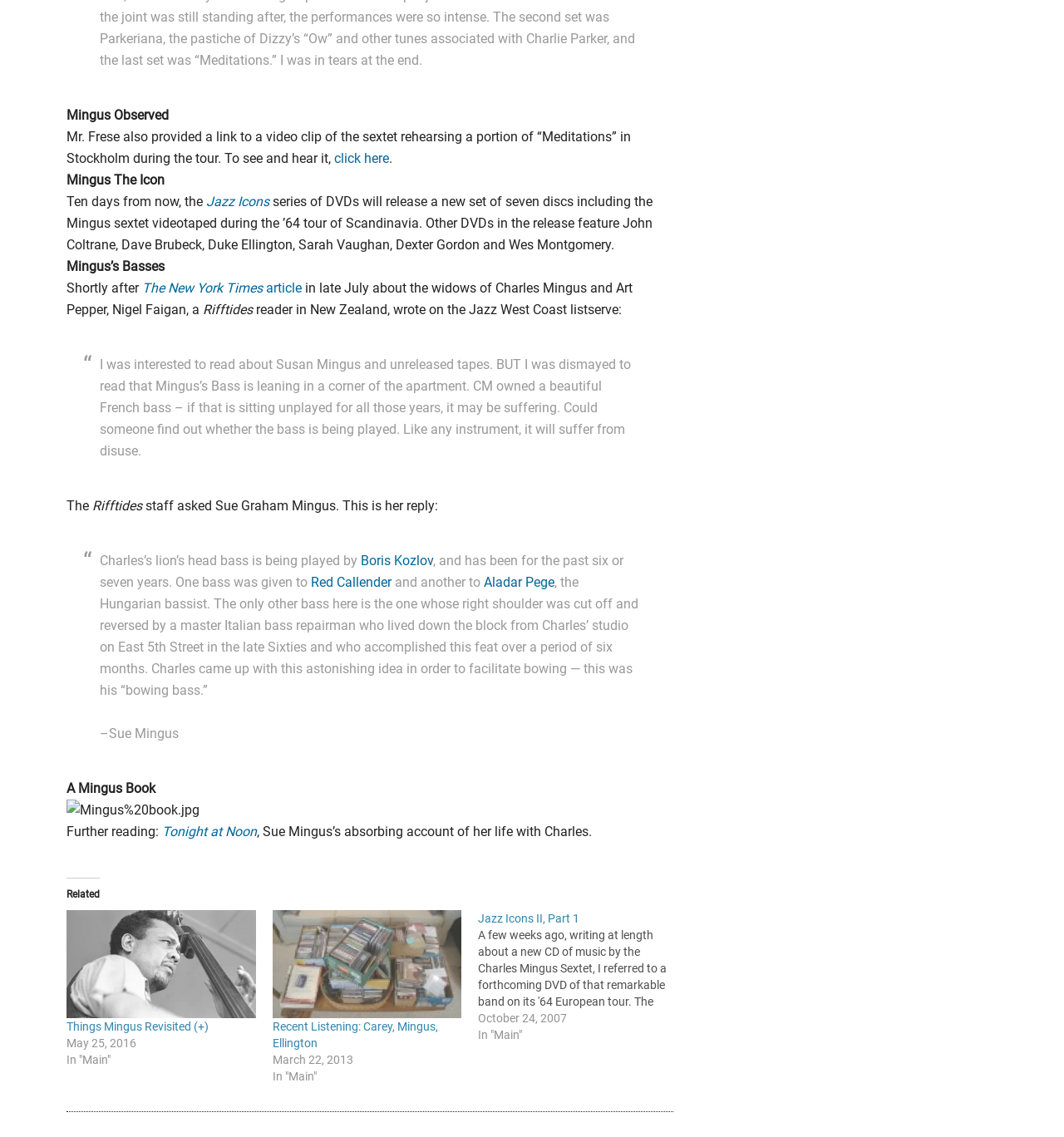Could you provide the bounding box coordinates for the portion of the screen to click to complete this instruction: "visit the Jazz Icons page"?

[0.194, 0.17, 0.253, 0.184]